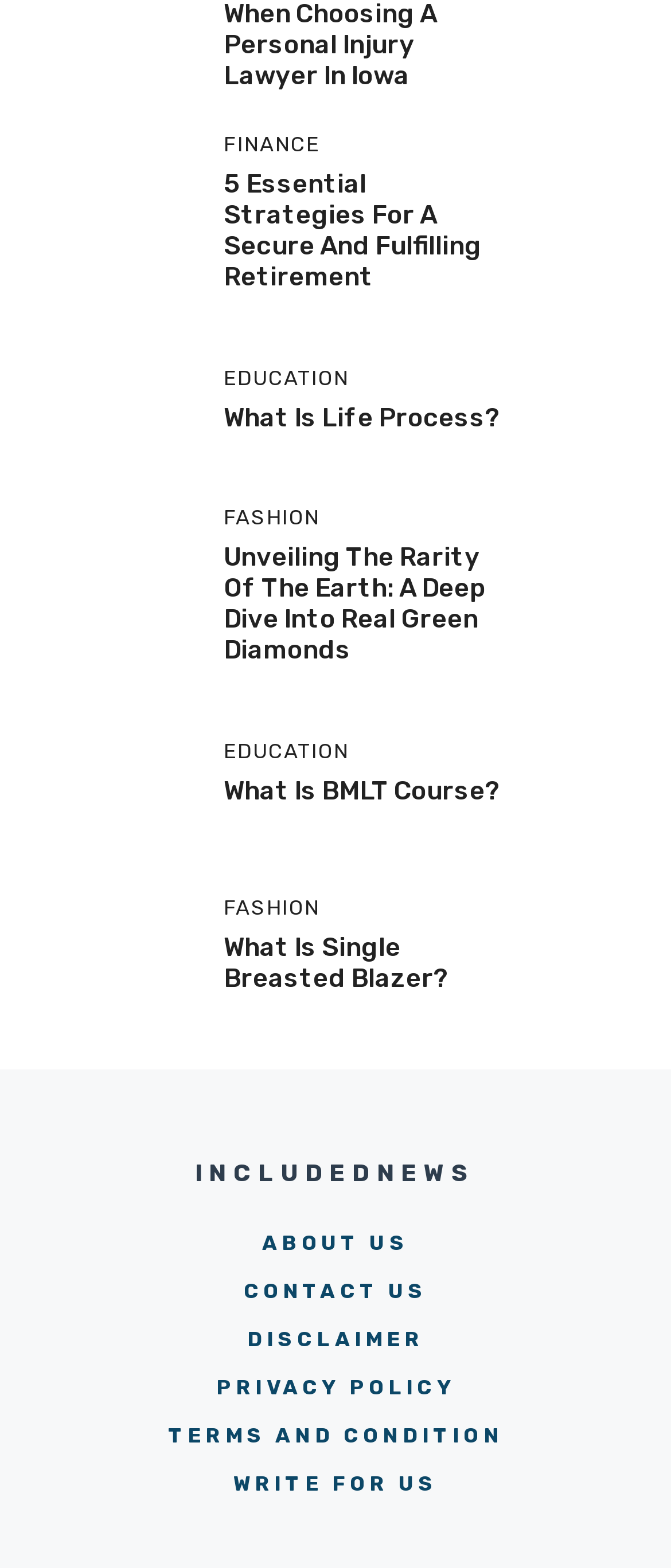How many categories are listed on the webpage?
Please describe in detail the information shown in the image to answer the question.

I counted the number of headings that seem to categorize the content, and I found four: FINANCE, EDUCATION, FASHION, and EDUCATION again. These headings are likely to be categories, so I answered 4.